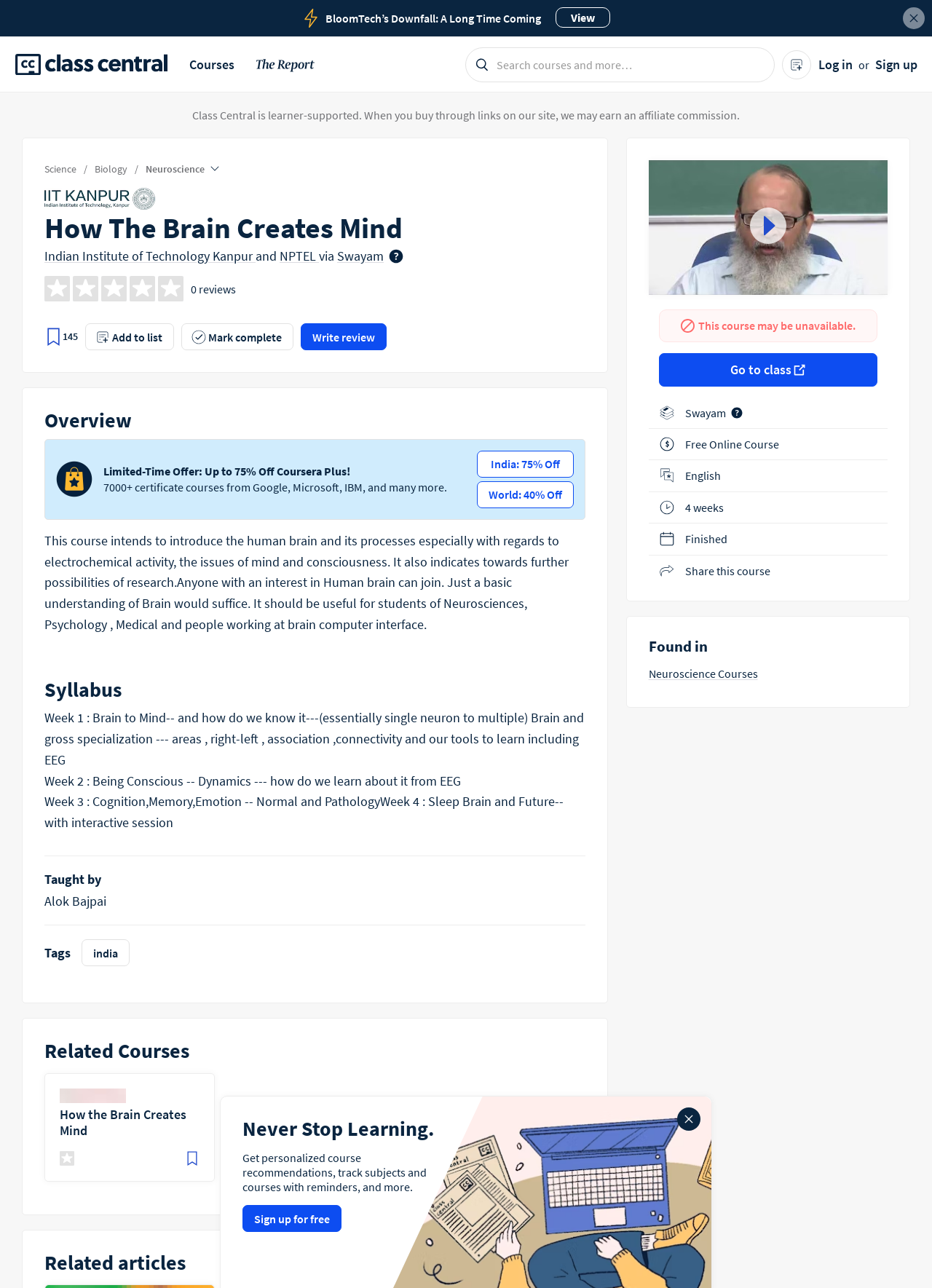Please locate the bounding box coordinates of the element that should be clicked to complete the given instruction: "Write review".

[0.323, 0.251, 0.415, 0.272]